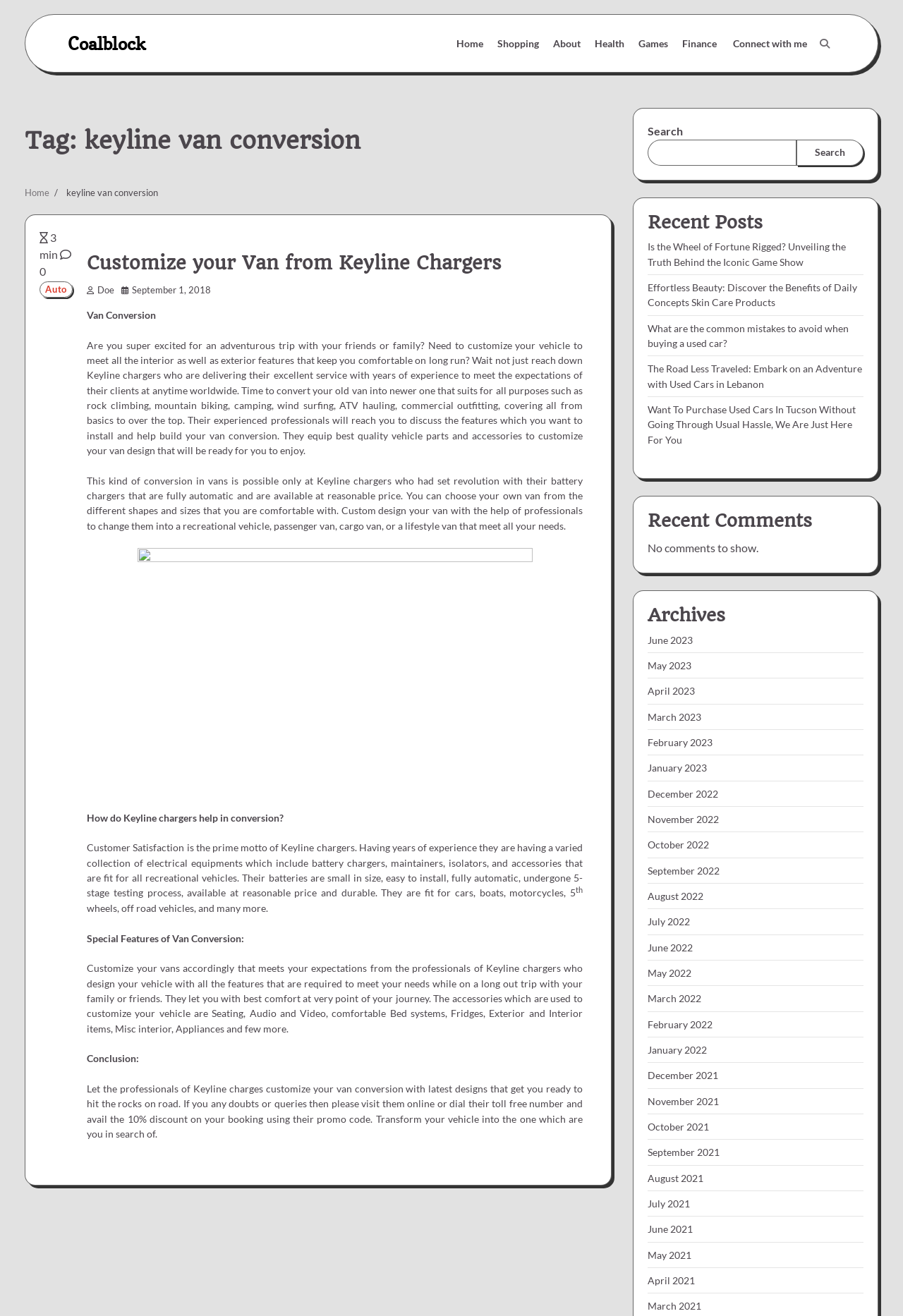Highlight the bounding box coordinates of the element that should be clicked to carry out the following instruction: "add to wishlist". The coordinates must be given as four float numbers ranging from 0 to 1, i.e., [left, top, right, bottom].

None